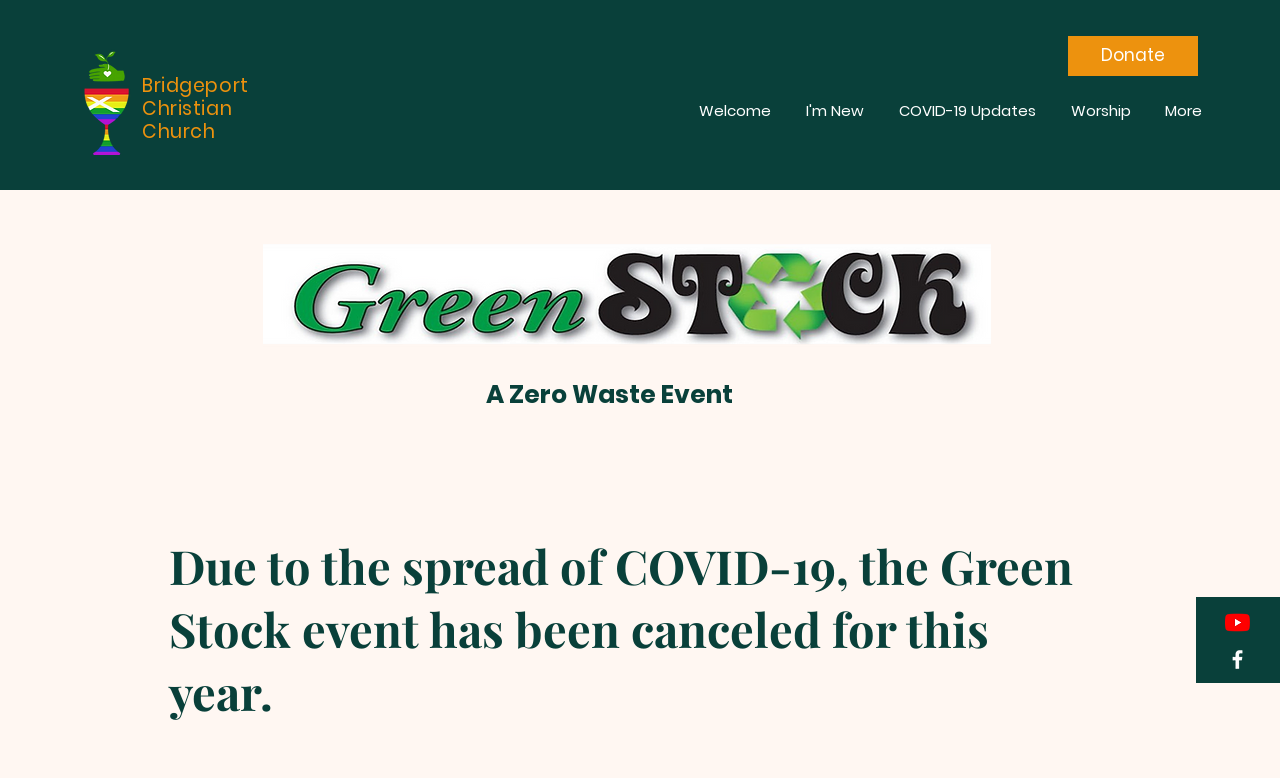What social media platforms are linked on the webpage? Based on the image, give a response in one word or a short phrase.

YouTube, Facebook